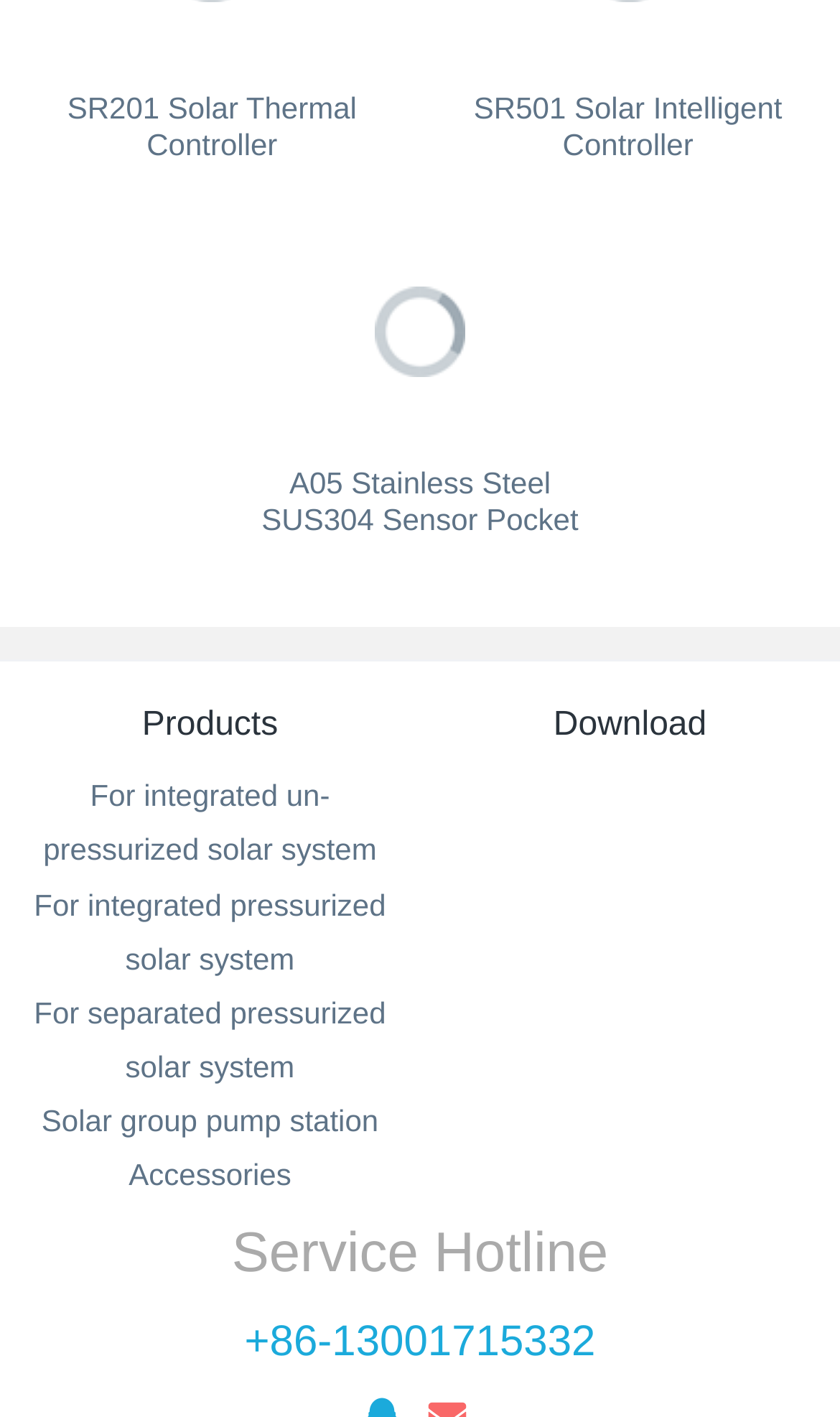Determine the bounding box of the UI component based on this description: "SR201 Solar Thermal Controller". The bounding box coordinates should be four float values between 0 and 1, i.e., [left, top, right, bottom].

[0.08, 0.064, 0.425, 0.114]